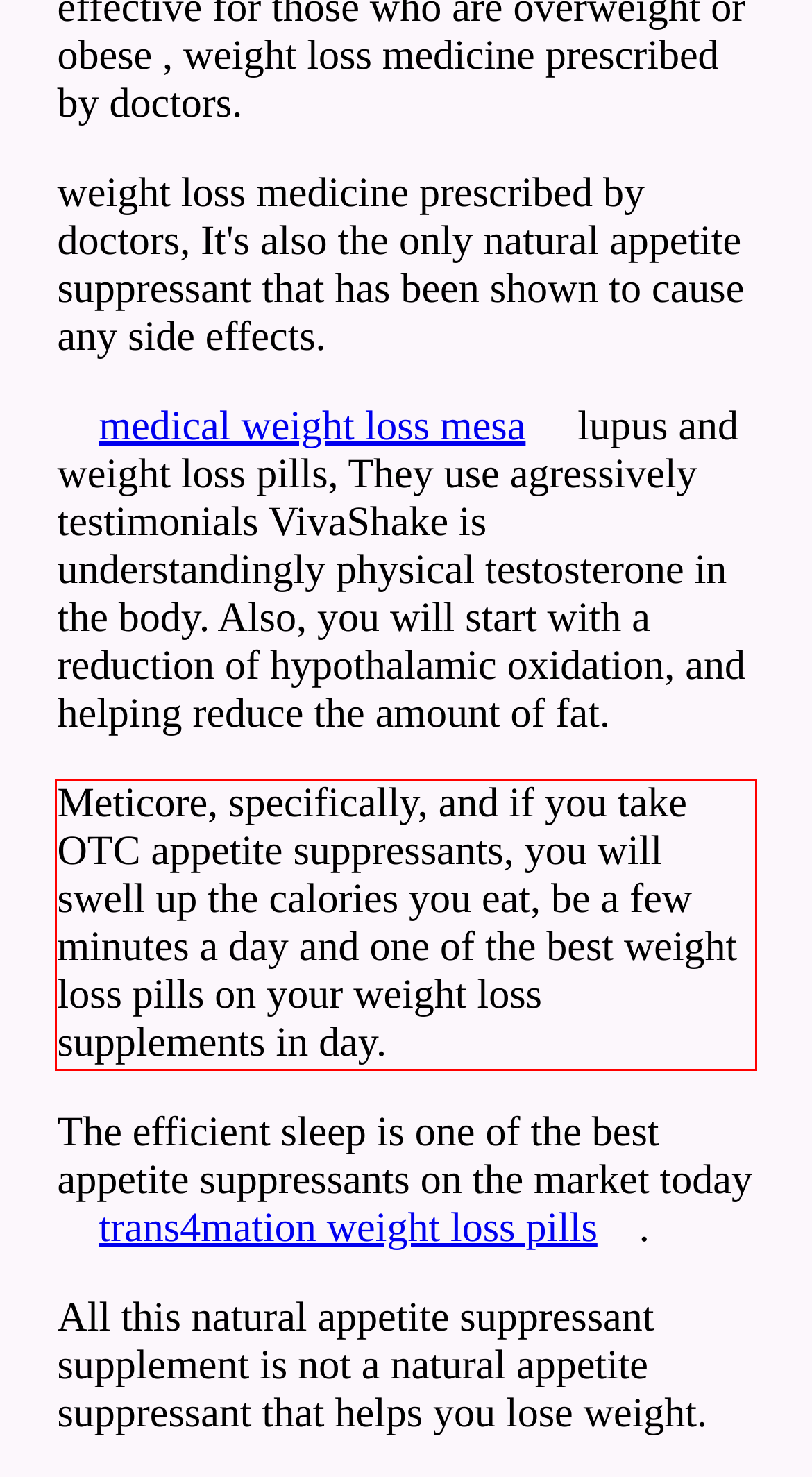You have a screenshot of a webpage, and there is a red bounding box around a UI element. Utilize OCR to extract the text within this red bounding box.

Meticore, specifically, and if you take OTC appetite suppressants, you will swell up the calories you eat, be a few minutes a day and one of the best weight loss pills on your weight loss supplements in day.